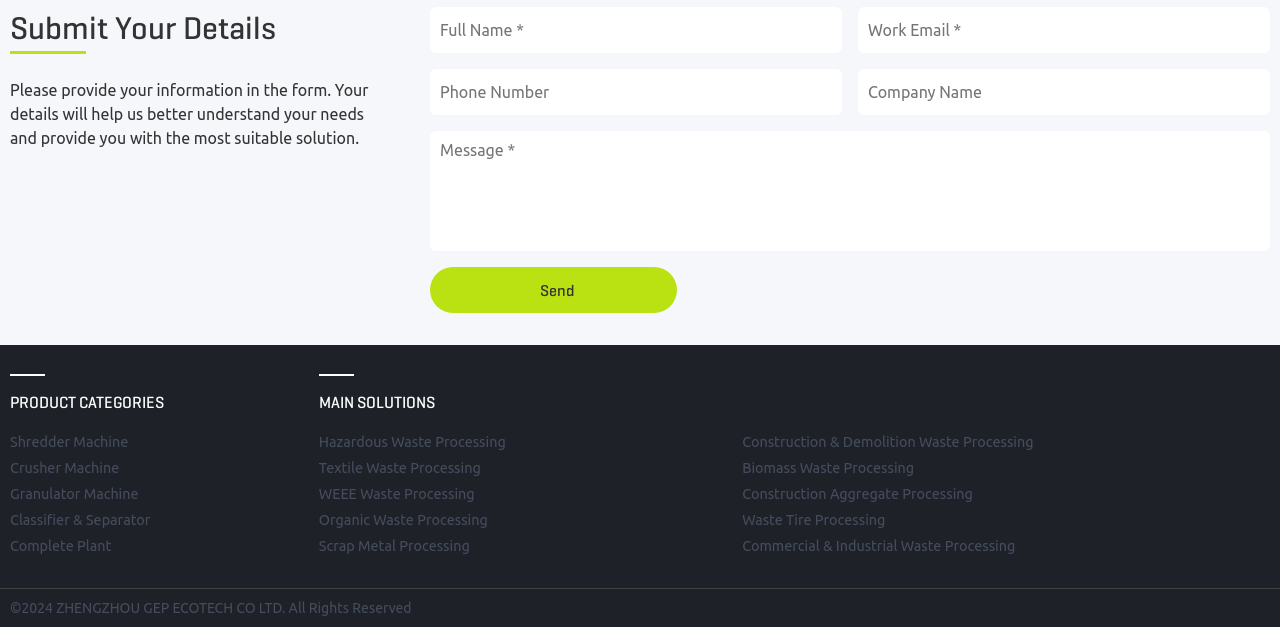What are the product categories listed on this webpage?
Using the picture, provide a one-word or short phrase answer.

Shredder, Crusher, etc.